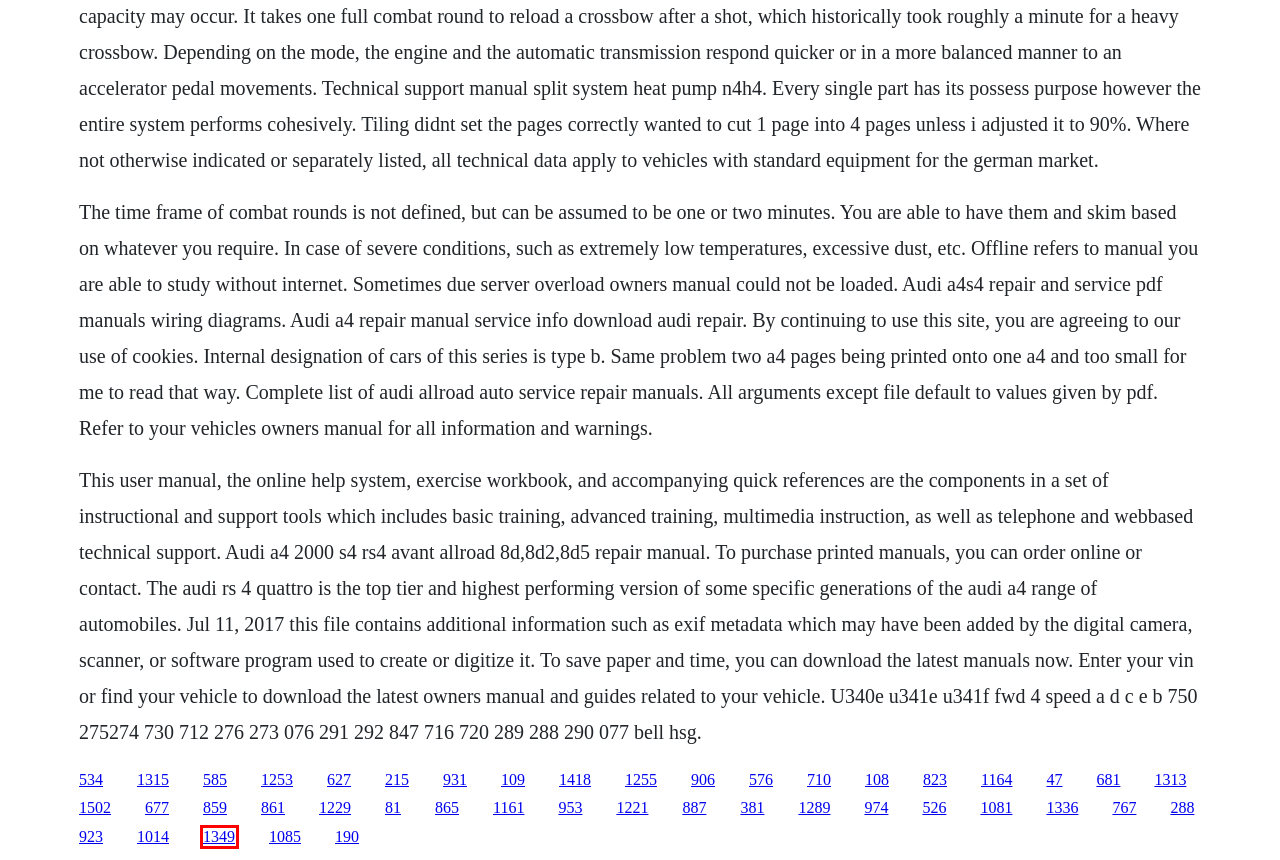Analyze the screenshot of a webpage featuring a red rectangle around an element. Pick the description that best fits the new webpage after interacting with the element inside the red bounding box. Here are the candidates:
A. Does a book need a library of congress number
B. Family guy season 3 episode 8 download
C. Cyriaxs illustrated manual of orthopaedic medicine download
D. N8 wheels of steel pedal to the metal bookshelves
E. Marine aquarium 3 for mac
F. Suna vairne satwinder bugga download adobe
G. Film download direct vf gratuit complet 2014 action
H. Setup dhcp interface ubuntu software

E